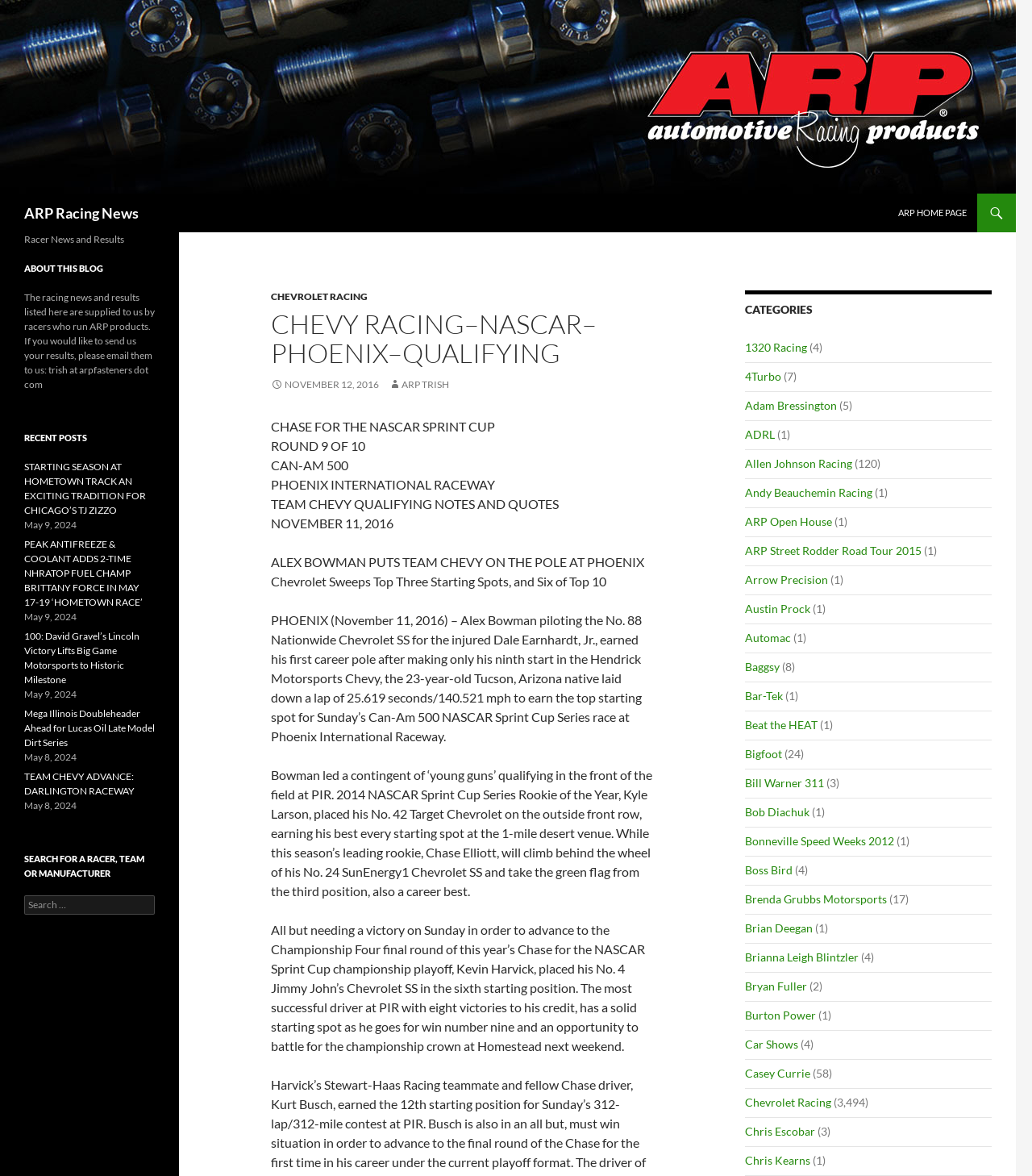Locate the bounding box coordinates of the element you need to click to accomplish the task described by this instruction: "View CHEVROLET RACING".

[0.262, 0.247, 0.356, 0.257]